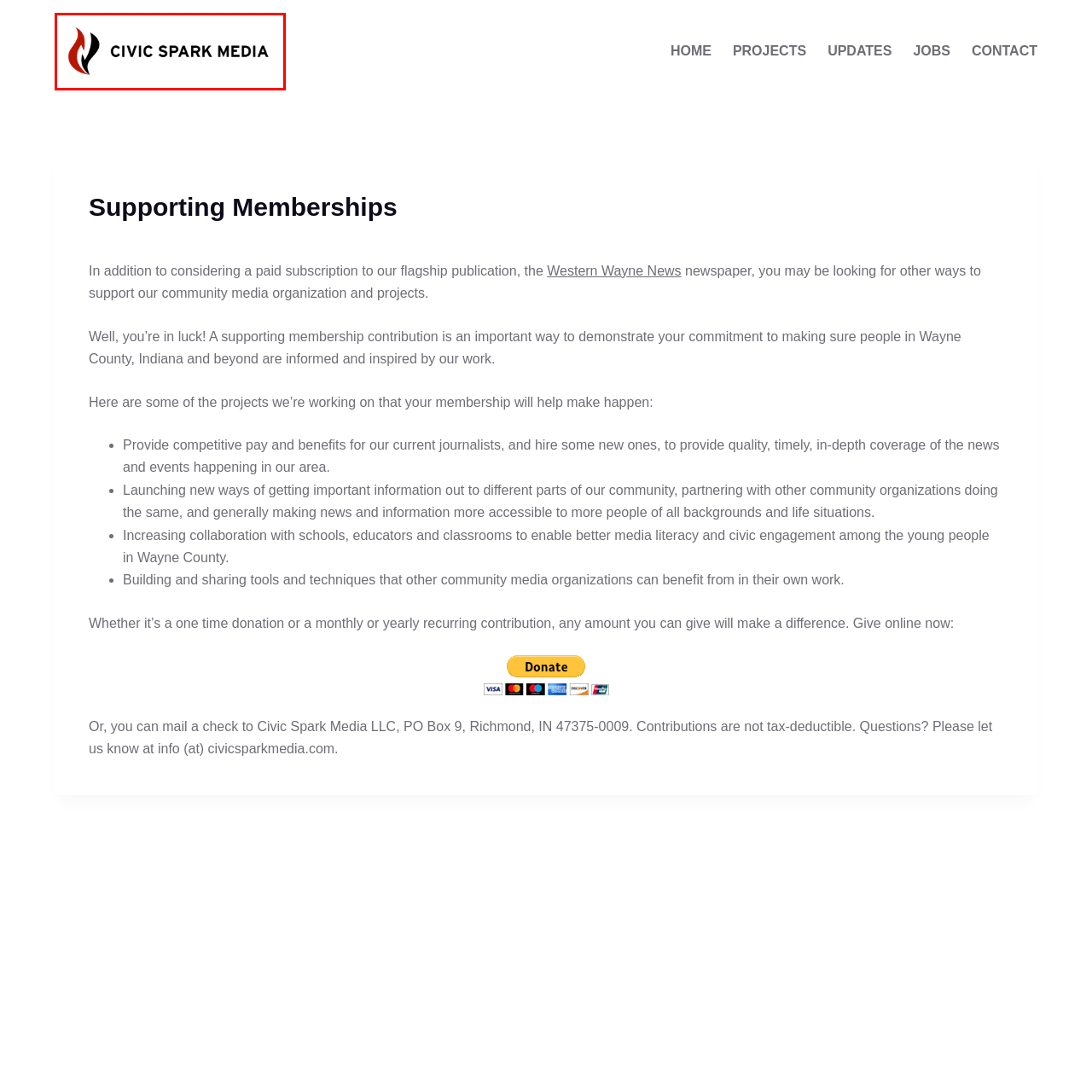Take a close look at the image outlined in red and answer the ensuing question with a single word or phrase:
What community does Civic Spark Media serve?

Wayne County community